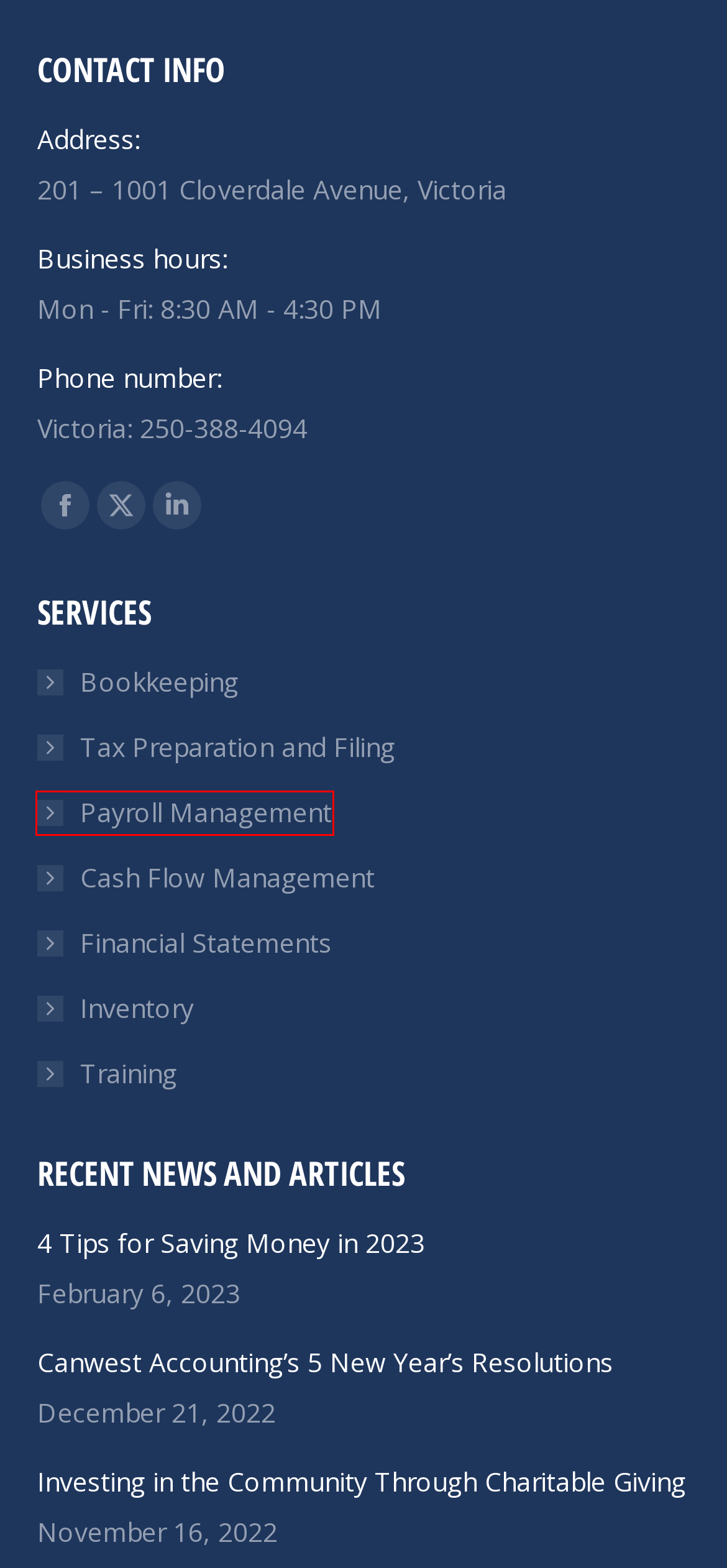You are presented with a screenshot of a webpage that includes a red bounding box around an element. Determine which webpage description best matches the page that results from clicking the element within the red bounding box. Here are the candidates:
A. Financial Statement Preparation In Victoria - CanWest Accounting
B. Inventory Managers in Victoria BC - CanWest Accounting
C. Victoria BC Bookkeeping Service - CanWest Accounting
D. Payroll Management Services in Victoria BC - Canwest Accounting
E. Tax Preparation and Filing Firm in Victoria BC - Canwest Accounting
F. Victoria Bookkeeping Training - Quickbooks & Sage | CanWest Accounting
G. Cash Flow Management Firm In Victoria BC - A/R and A/P
H. Articles Archives - Canwest Accounting

D